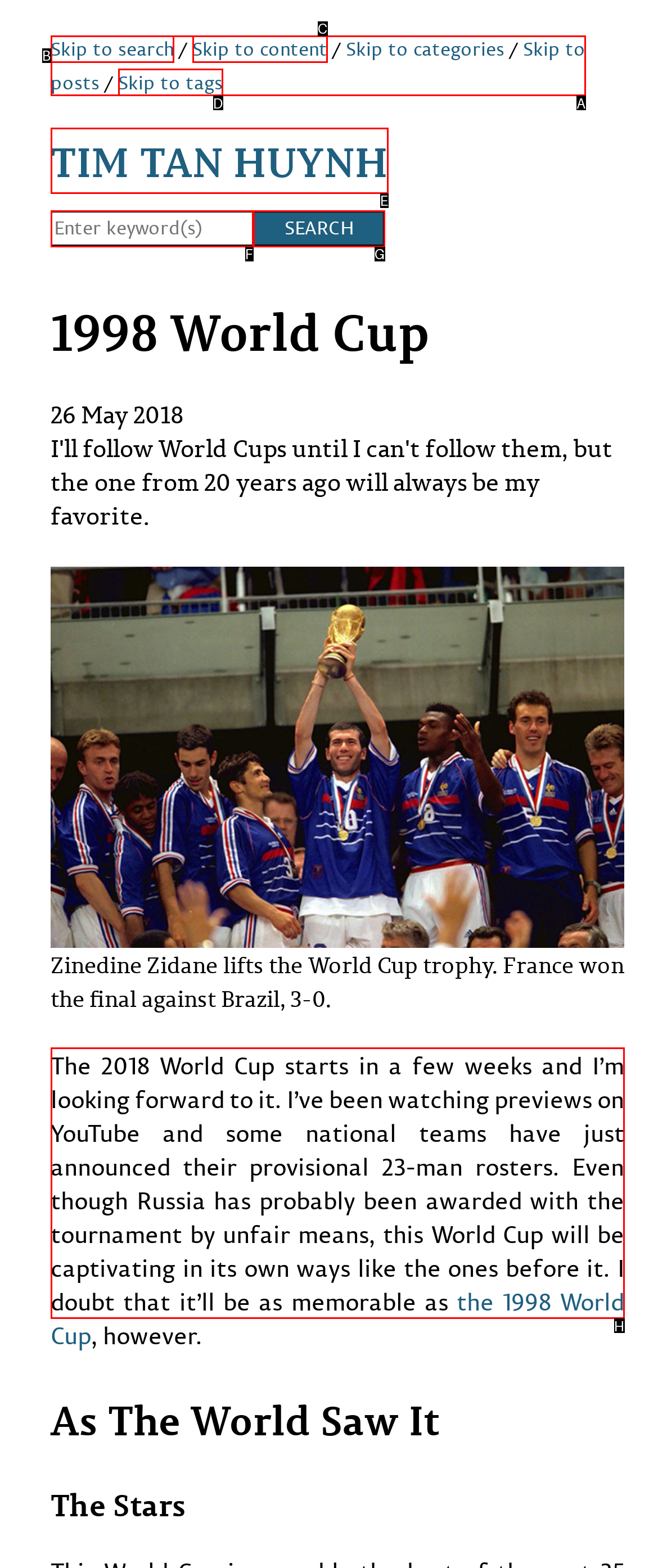Identify the correct HTML element to click to accomplish this task: Read the post about 1998 World Cup
Respond with the letter corresponding to the correct choice.

H